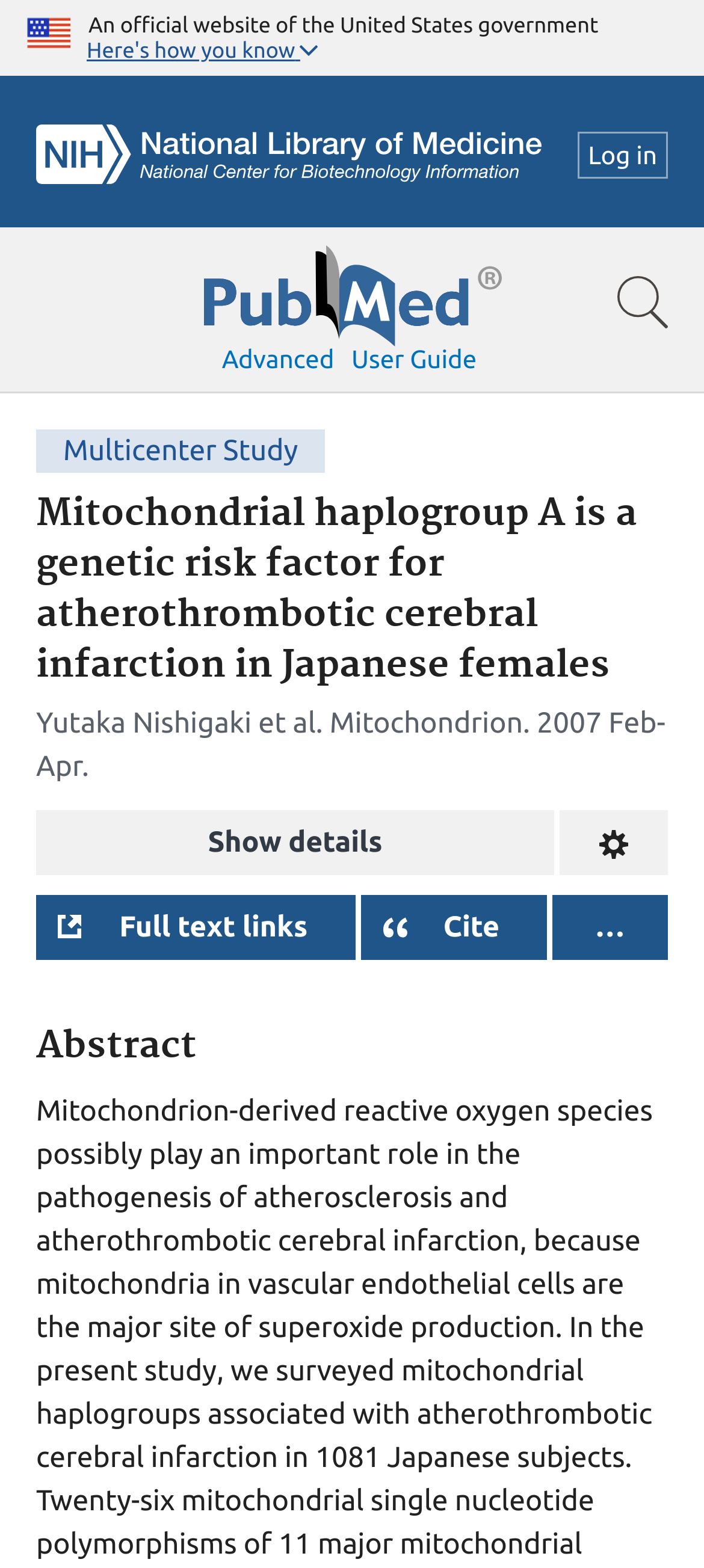Please reply to the following question using a single word or phrase: 
What is the purpose of the button 'Show search bar'?

To show search bar